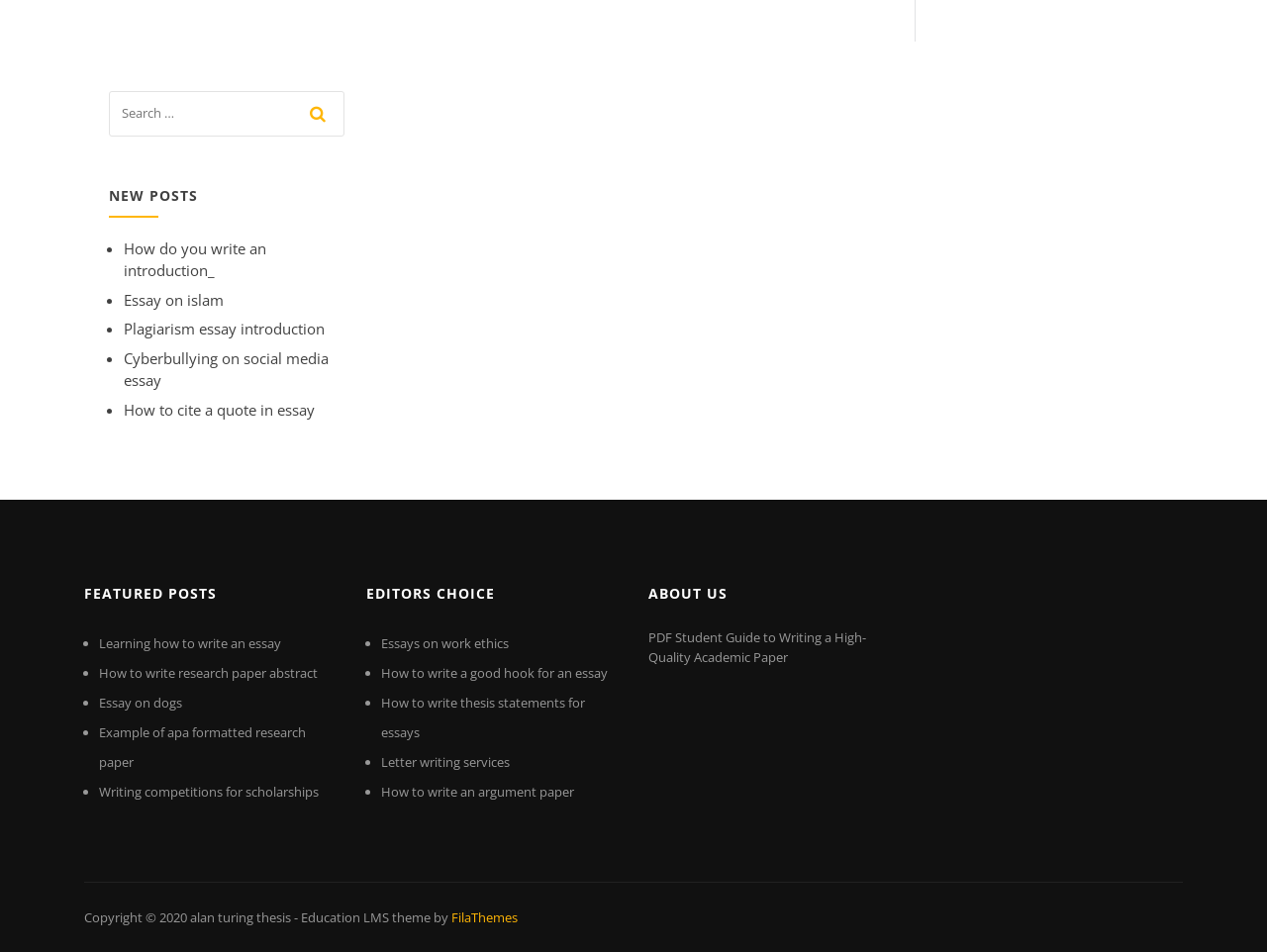Answer the question using only one word or a concise phrase: How many sections are there on the webpage?

4